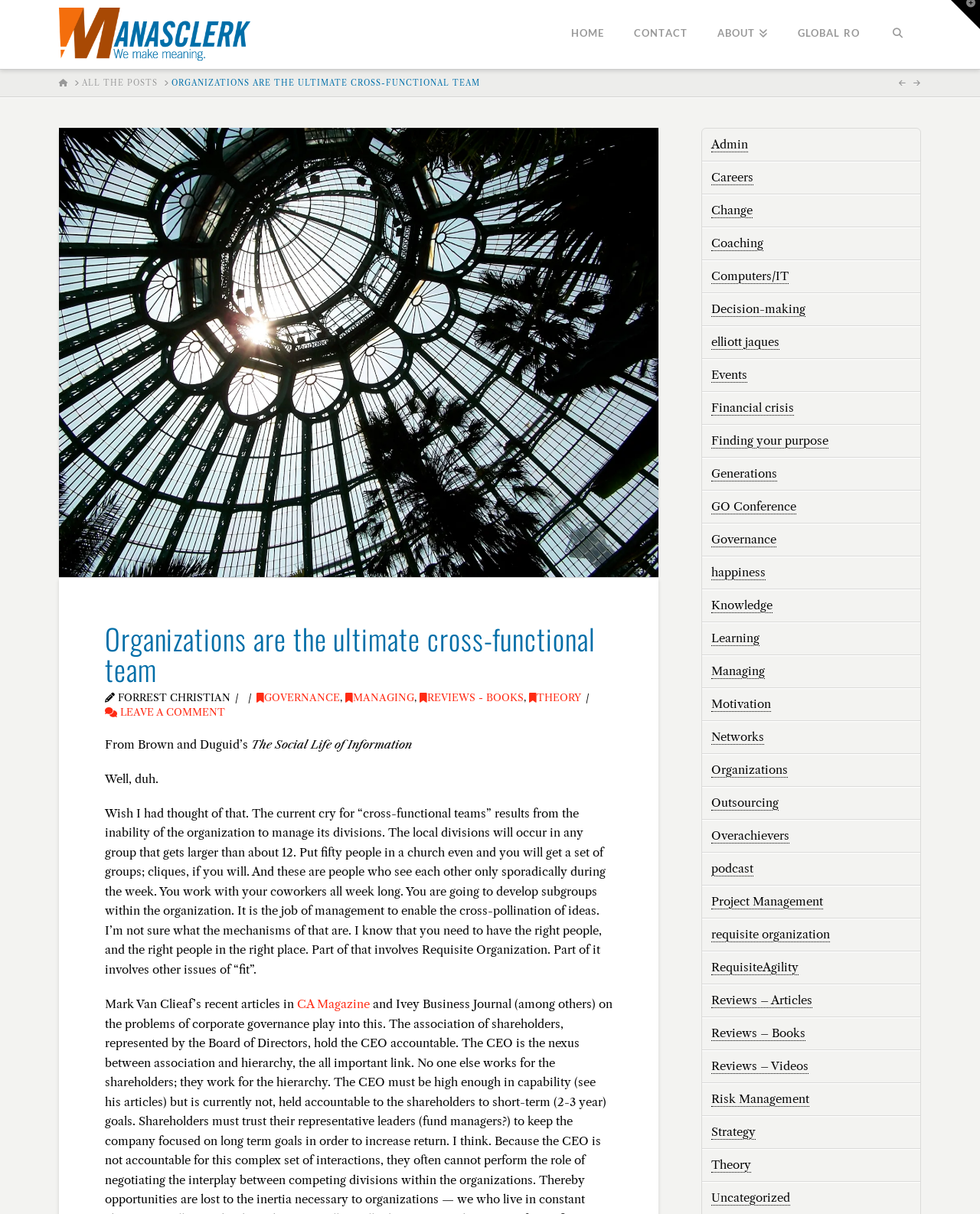Locate the bounding box coordinates of the element's region that should be clicked to carry out the following instruction: "Click on the 'HOME' link". The coordinates need to be four float numbers between 0 and 1, i.e., [left, top, right, bottom].

[0.567, 0.0, 0.631, 0.057]